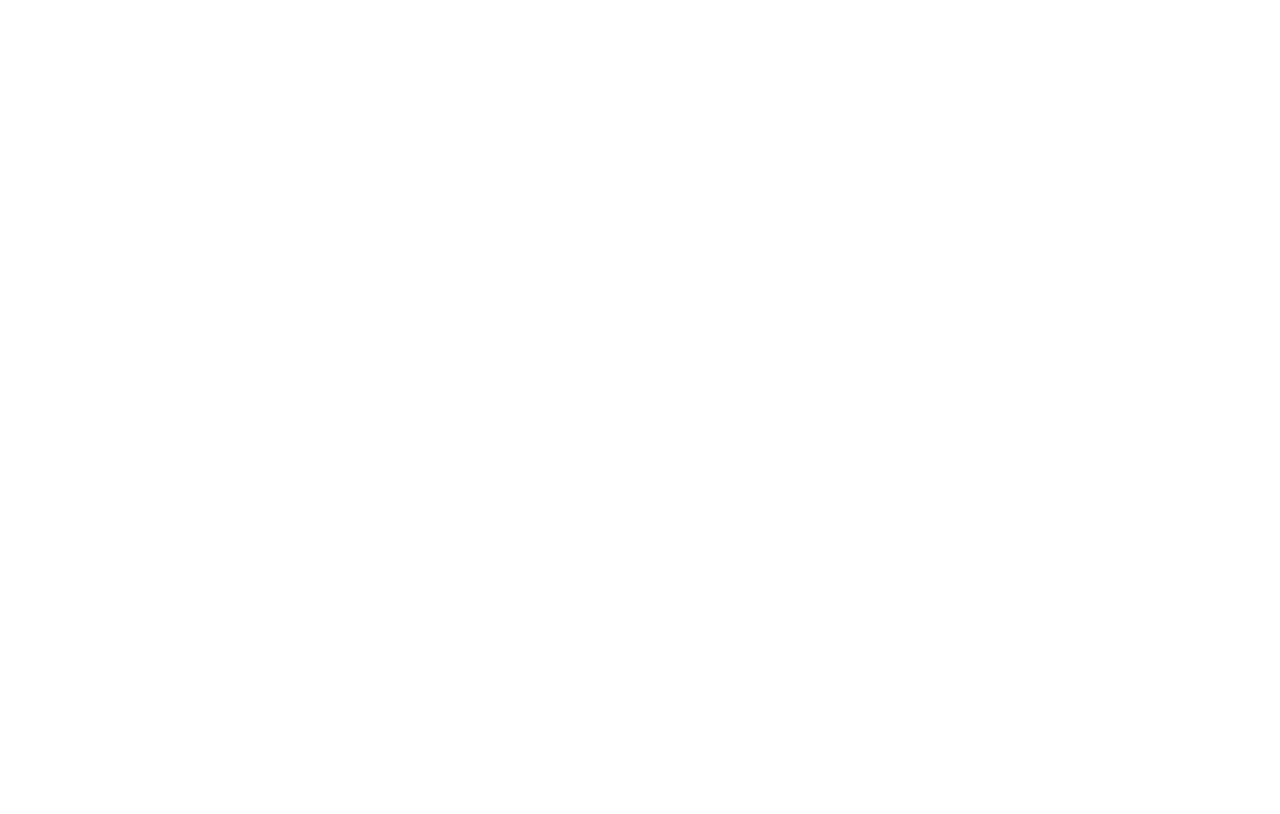Determine the bounding box of the UI element mentioned here: "Transform with technology". The coordinates must be in the format [left, top, right, bottom] with values ranging from 0 to 1.

[0.346, 0.871, 0.494, 0.896]